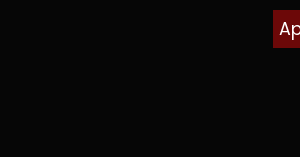Give a detailed account of the visual content in the image.

This image, titled "Pde Blog Header Template," is visually striking and serves as a header for a blog post. It is designed to capture attention with bold graphics, prominently featuring the month "April" in a contrasting red box at the right side. The background is predominantly dark, which enhances the visibility of the text and graphics, creating a dramatic and professional appearance. This design element effectively aligns with the themes of modern digital marketing and SEO, inviting readers to explore the content within the blog. 

The image is positioned within the context of a blog that provides insights on topics such as Google indexing and SEO, aimed at helping businesses improve their online presence.